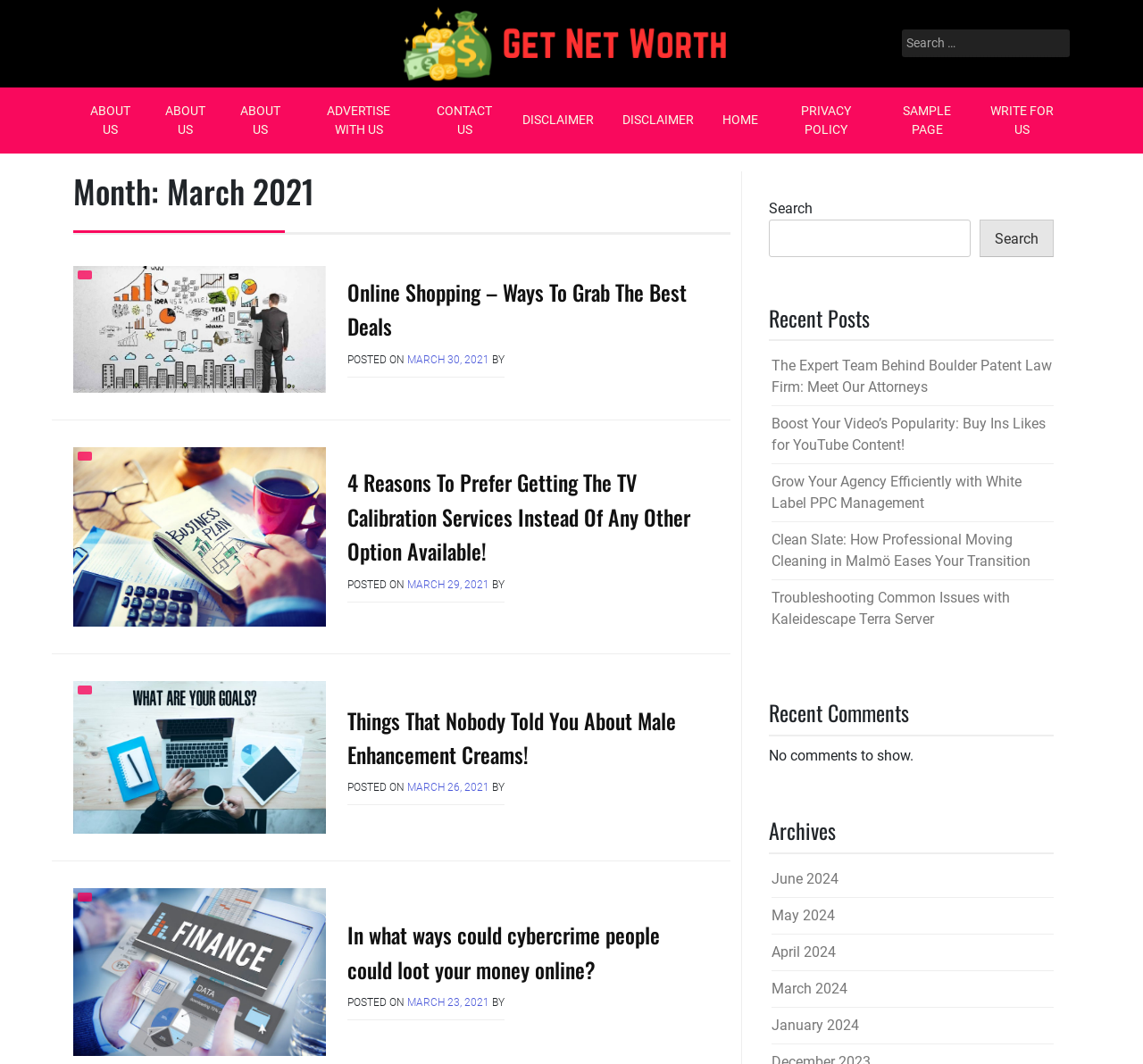Determine the title of the webpage and give its text content.

Month: March 2021